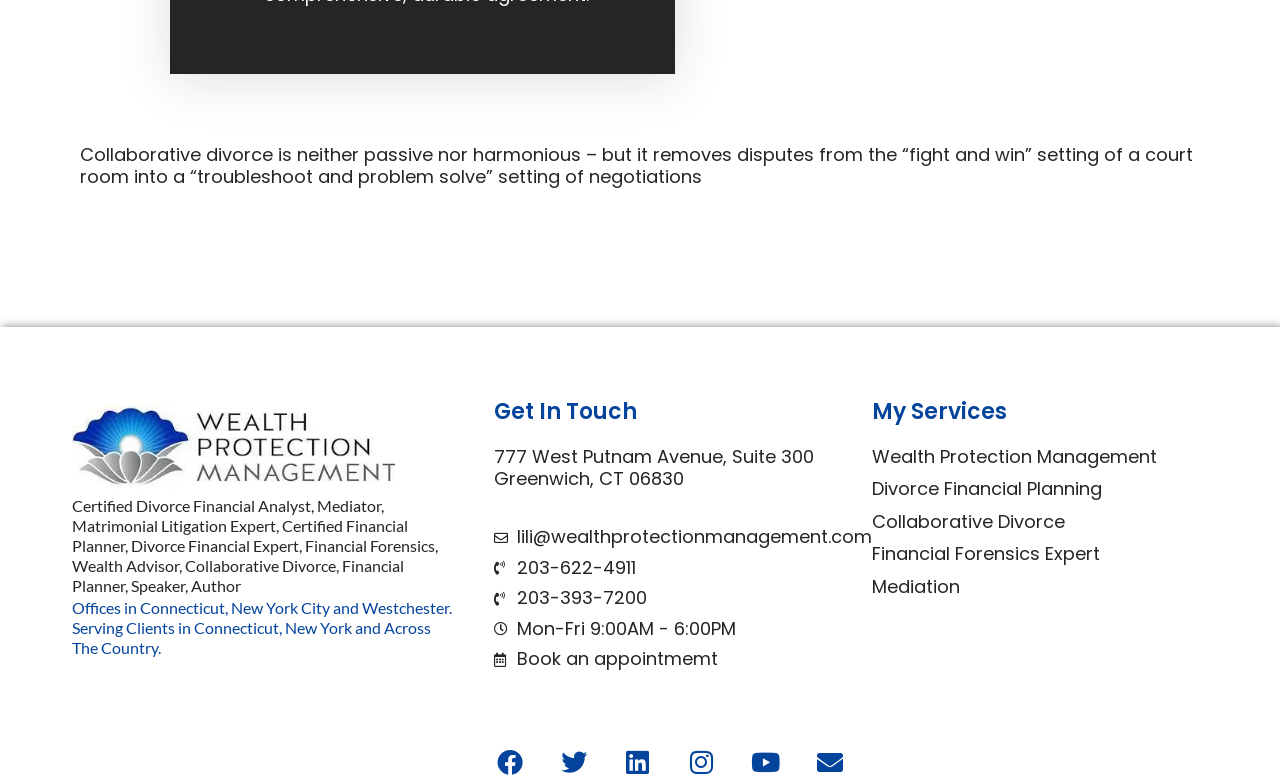What services are offered?
Provide a concise answer using a single word or phrase based on the image.

Wealth Protection Management, Divorce Financial Planning, etc.